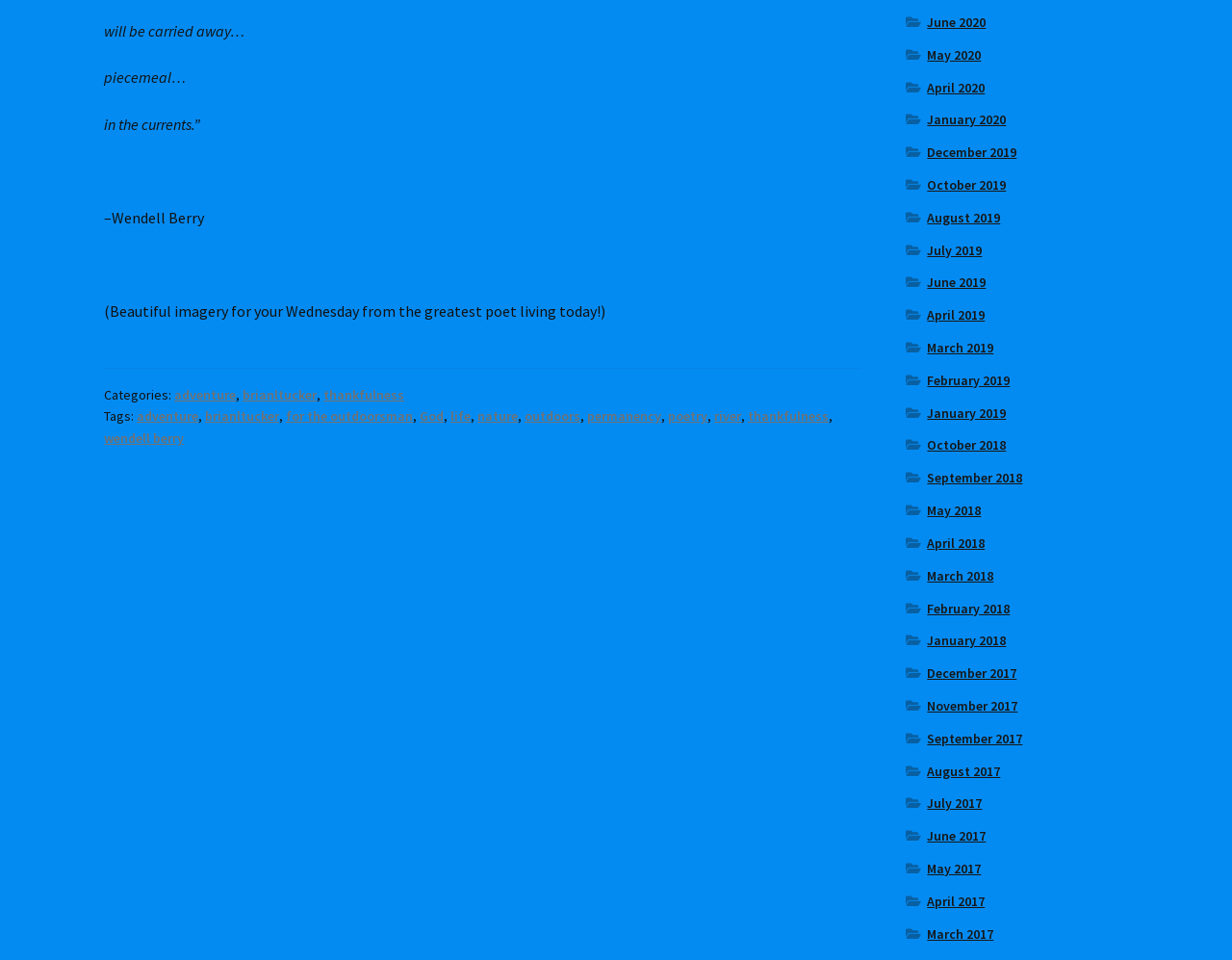Please locate the bounding box coordinates of the element that should be clicked to achieve the given instruction: "View posts from June 2020".

[0.753, 0.014, 0.8, 0.032]